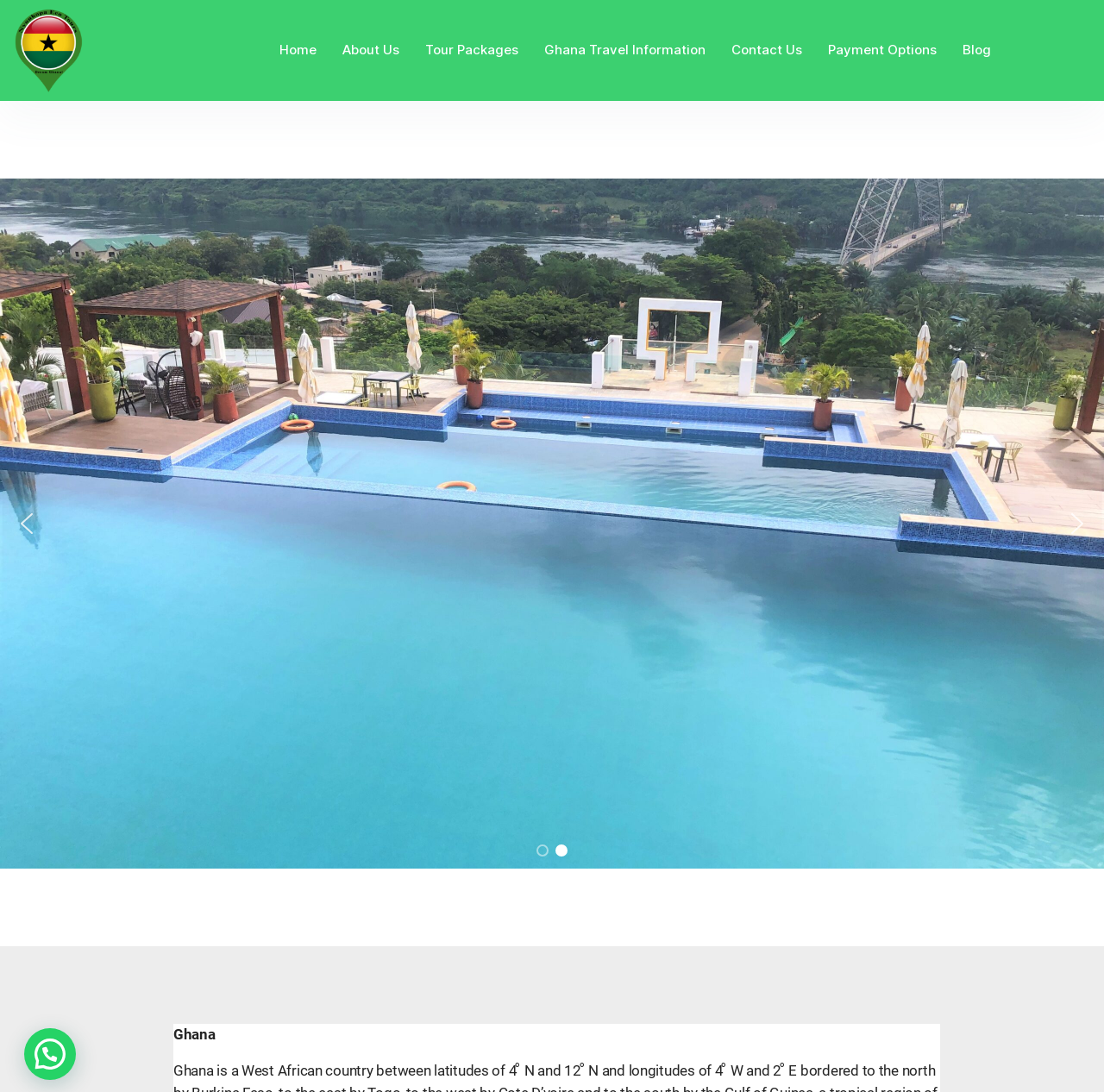Analyze the image and provide a detailed answer to the question: What is the country being described?

Based on the static text element 'Ghana' at the bottom of the webpage, it is clear that the country being described is Ghana.